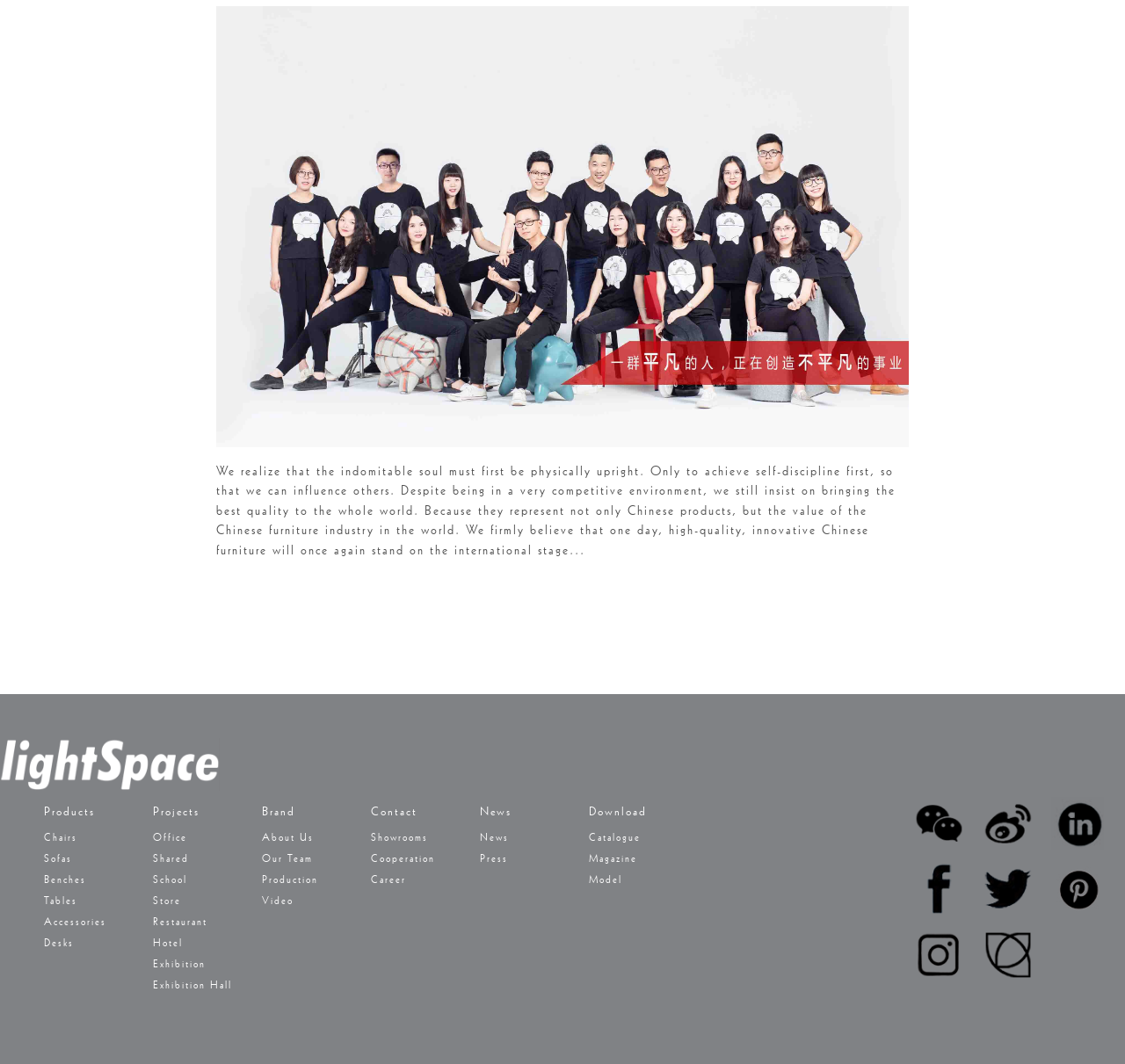Show the bounding box coordinates of the region that should be clicked to follow the instruction: "Follow the brand on WeChat."

[0.805, 0.743, 0.863, 0.805]